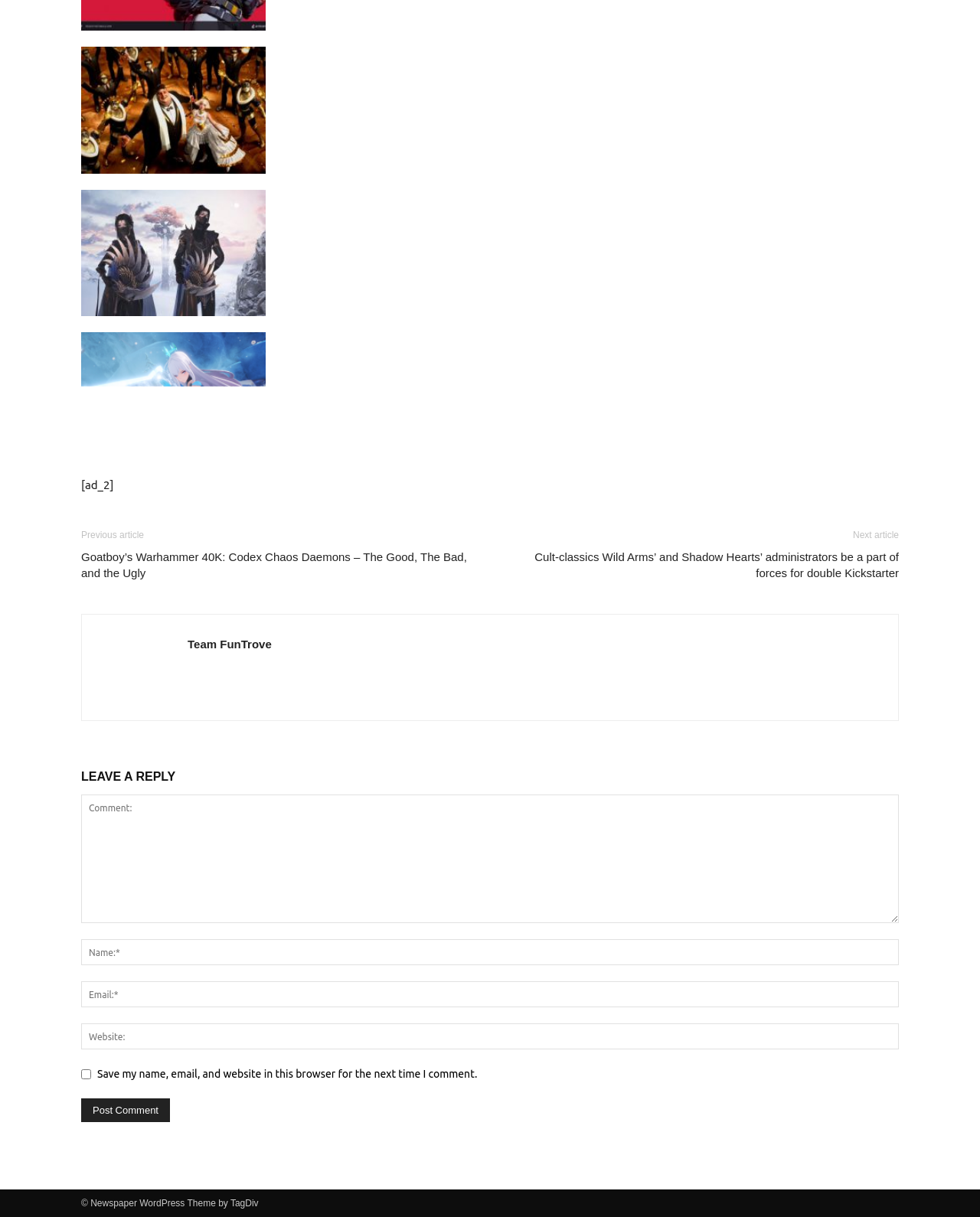Identify the bounding box coordinates of the region I need to click to complete this instruction: "Enter your comment in the 'Comment:' field".

[0.083, 0.653, 0.917, 0.759]